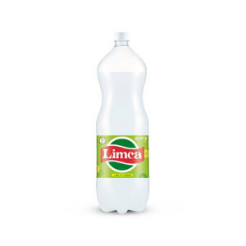Explain the image thoroughly, mentioning every notable detail.

The image features a bottle of Limca Soft Drink, a popular lemon-flavored carbonated beverage known for its refreshing taste. The design showcases a sleek, transparent plastic bottle, filled with the vibrant liquid, highlighting its crisp and bubbly nature. The label prominently displays the Limca logo, featuring a bright green and red color scheme, which emphasizes its fruity flavor. This beverage is often enjoyed chilled, making it a perfect companion for hot days or festive occasions. It is part of the "Related Products" section, indicating that it may be available for purchase alongside other beverages like Red Bull and Nestle Everyday Dairy Whitener.